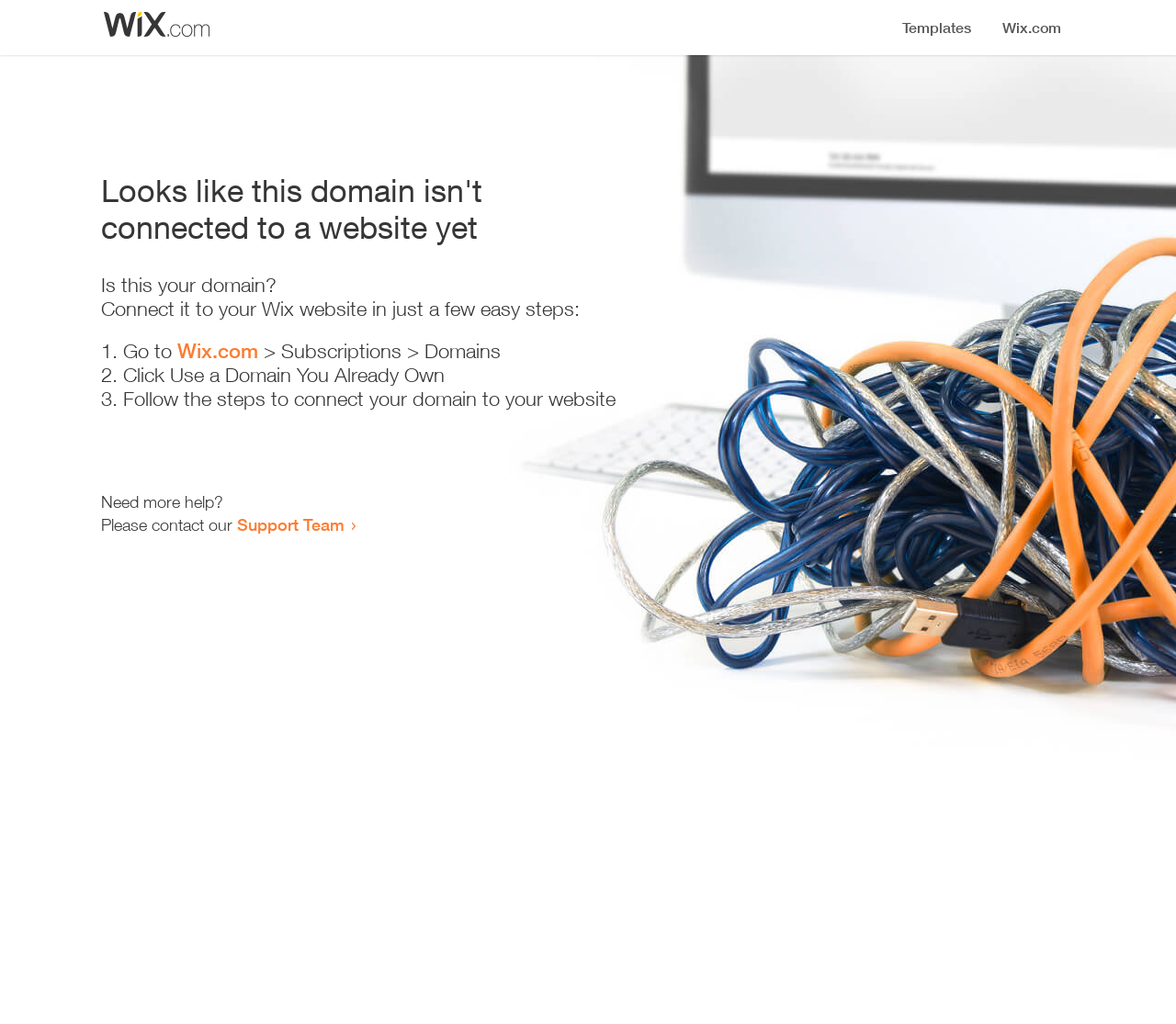How many steps are required to connect the domain?
Using the image, answer in one word or phrase.

3